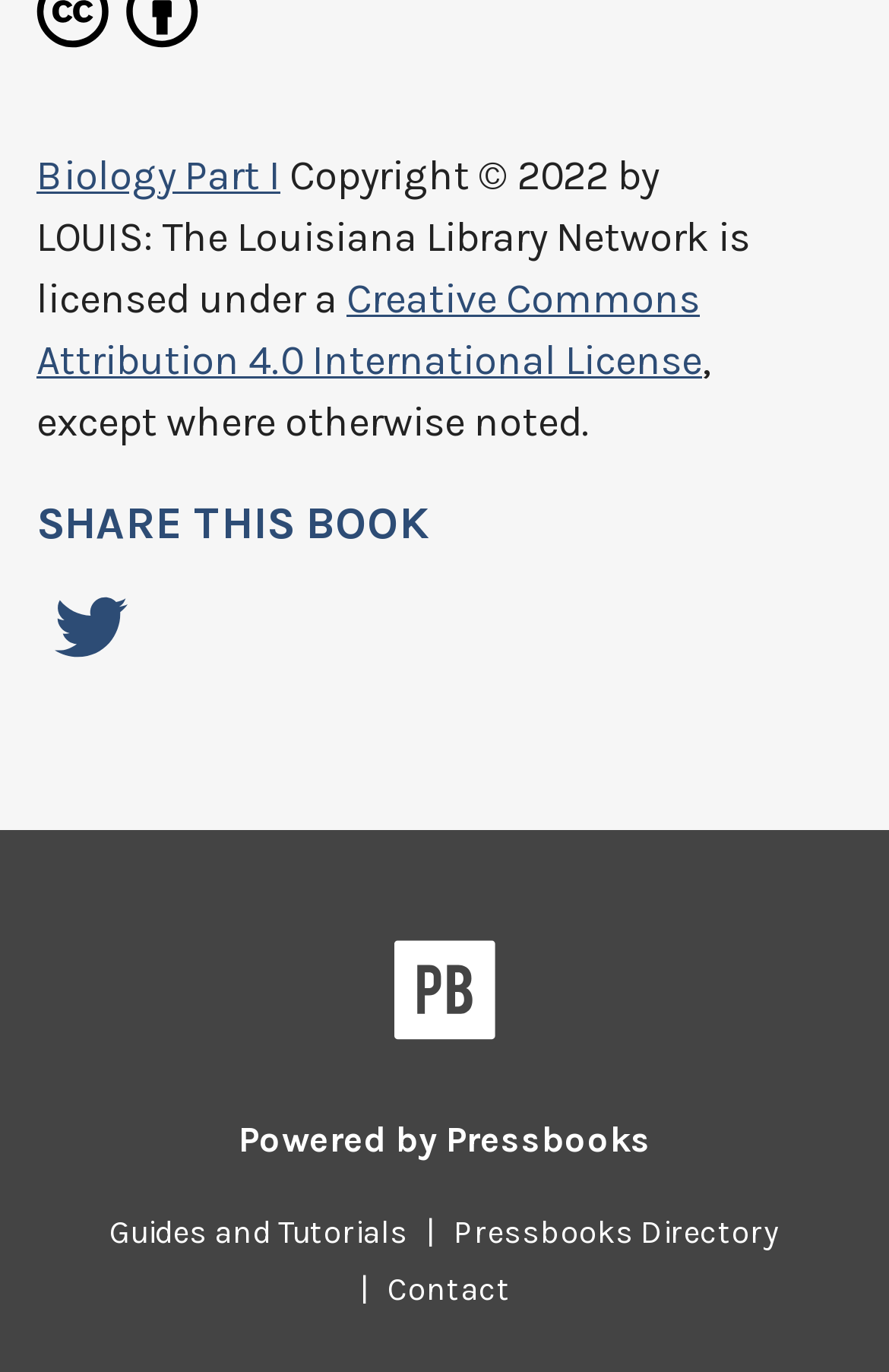Please answer the following question using a single word or phrase: 
What is the purpose of the 'SHARE THIS BOOK' section?

To share the book